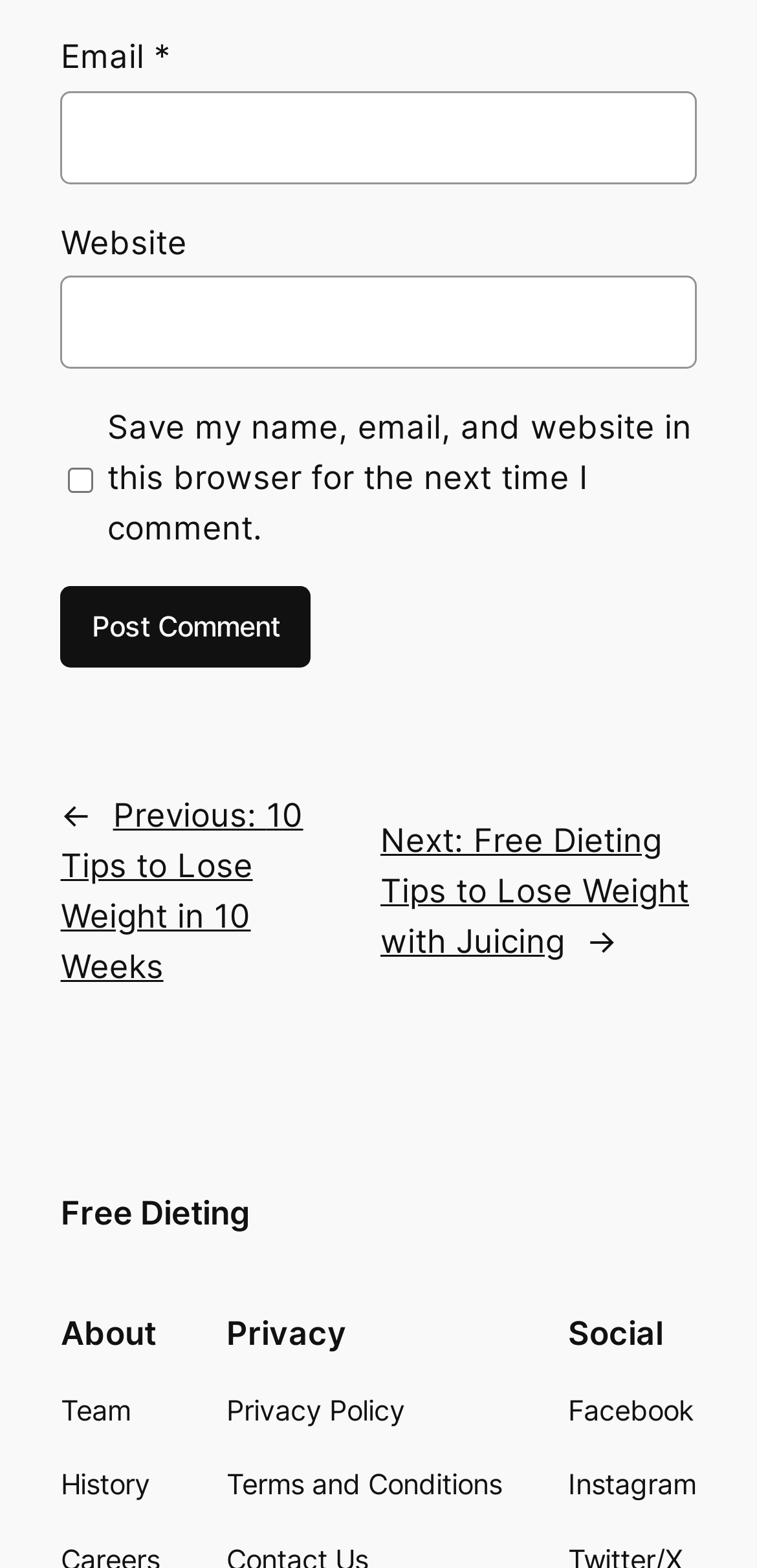Identify and provide the bounding box coordinates of the UI element described: "Privacy Policy". The coordinates should be formatted as [left, top, right, bottom], with each number being a float between 0 and 1.

[0.299, 0.886, 0.535, 0.914]